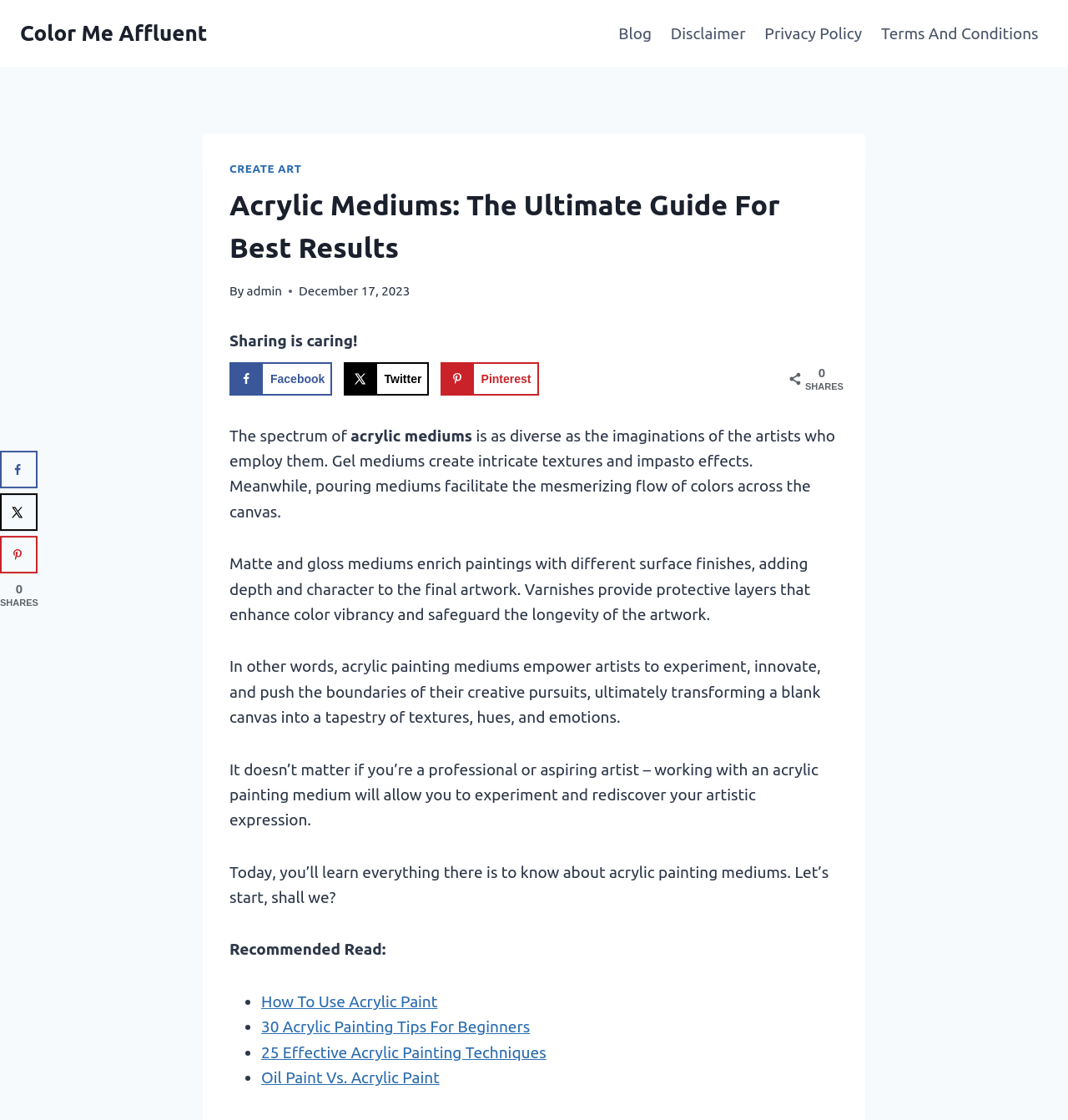Please identify the bounding box coordinates of the element's region that needs to be clicked to fulfill the following instruction: "Read the article 'How To Use Acrylic Paint'". The bounding box coordinates should consist of four float numbers between 0 and 1, i.e., [left, top, right, bottom].

[0.245, 0.886, 0.41, 0.902]